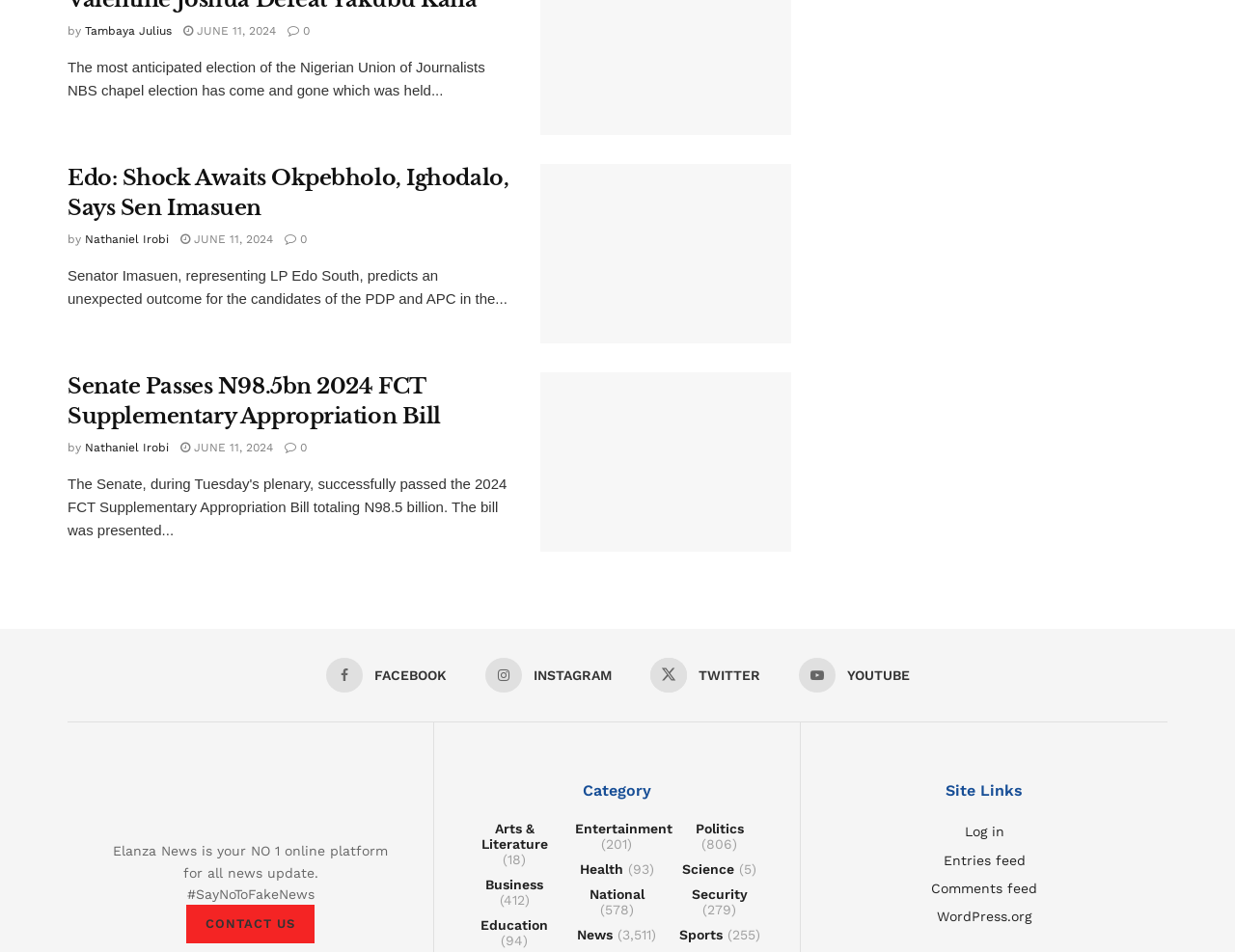Specify the bounding box coordinates of the region I need to click to perform the following instruction: "Read the news article titled 'Edo: Shock Awaits Okpebholo, Ighodalo, Says Sen Imasuen'". The coordinates must be four float numbers in the range of 0 to 1, i.e., [left, top, right, bottom].

[0.055, 0.172, 0.641, 0.361]